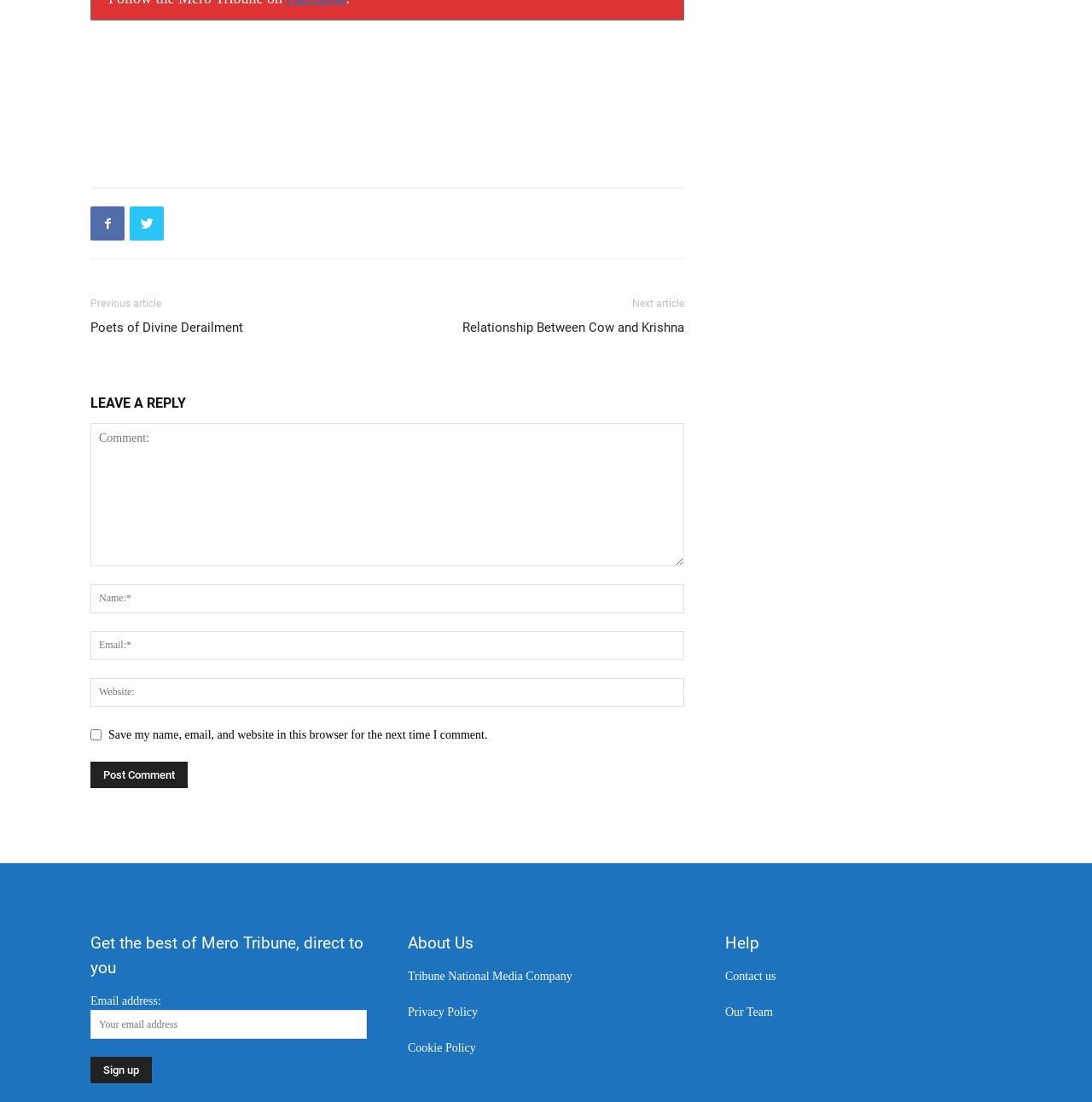Locate the bounding box coordinates of the segment that needs to be clicked to meet this instruction: "Click on the 'About Us' link".

[0.373, 0.845, 0.627, 0.867]